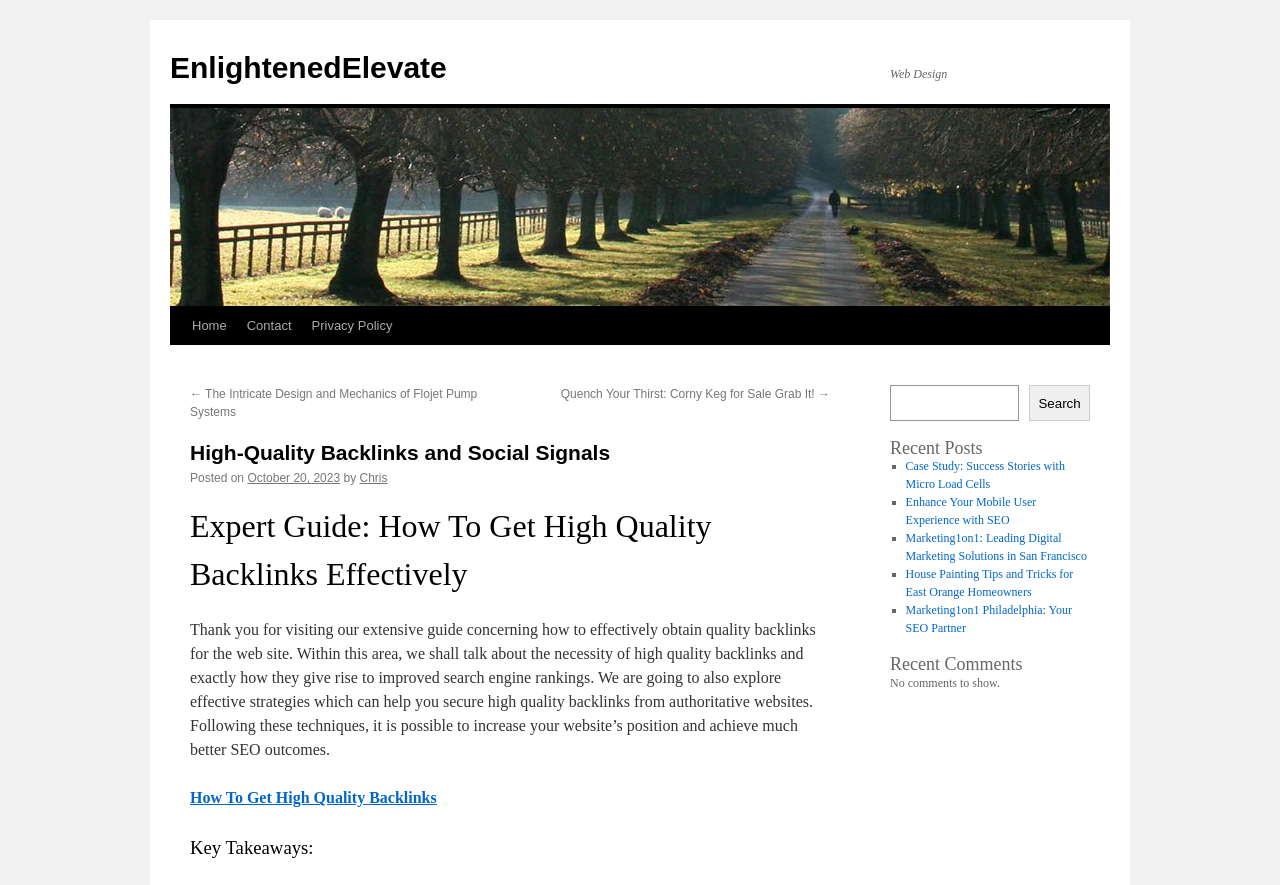Can you specify the bounding box coordinates of the area that needs to be clicked to fulfill the following instruction: "Read the 'Expert Guide: How To Get High Quality Backlinks Effectively' article"?

[0.148, 0.568, 0.648, 0.676]